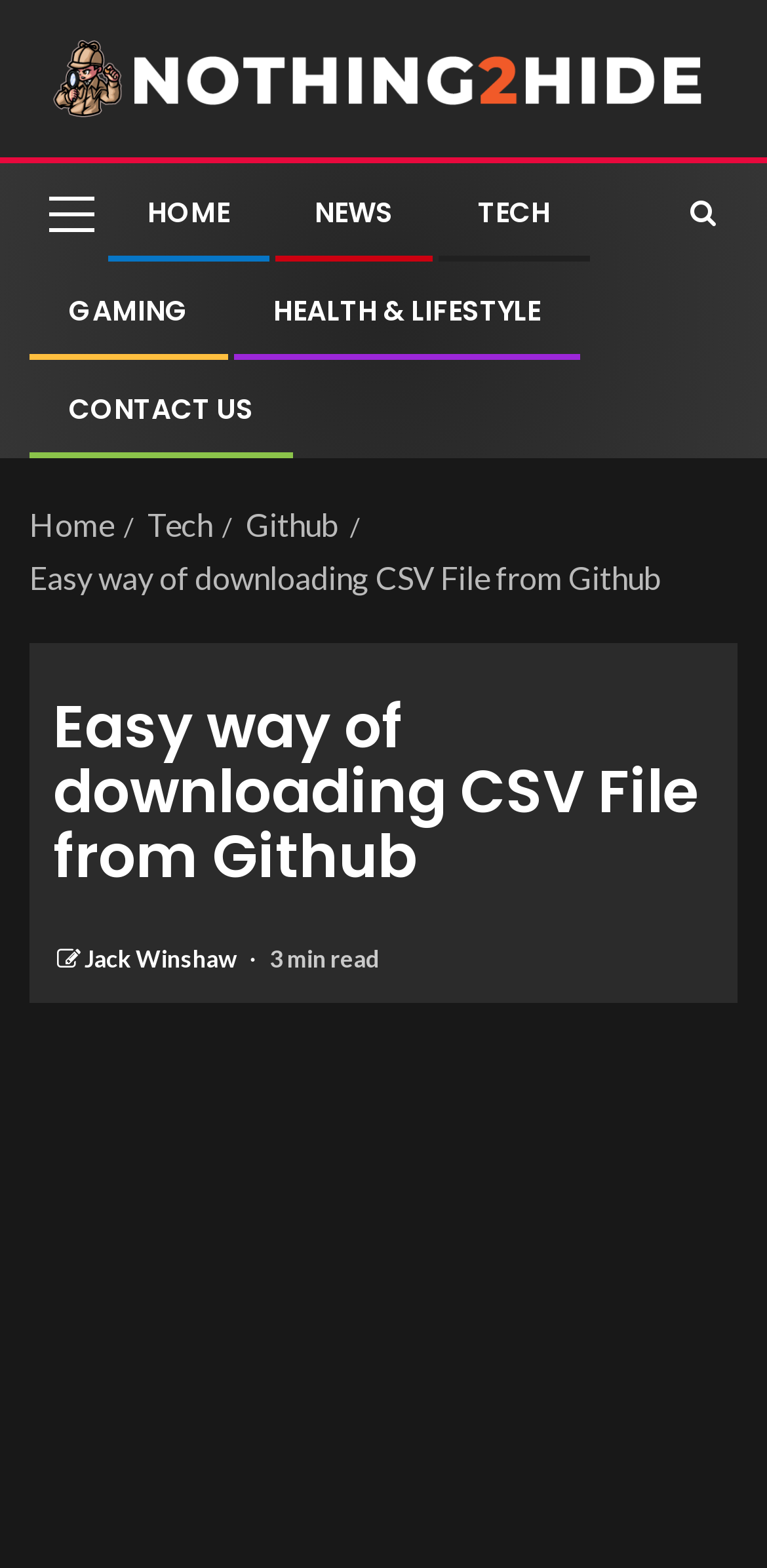Based on the element description: "Jack Winshaw", identify the UI element and provide its bounding box coordinates. Use four float numbers between 0 and 1, [left, top, right, bottom].

[0.11, 0.602, 0.313, 0.621]